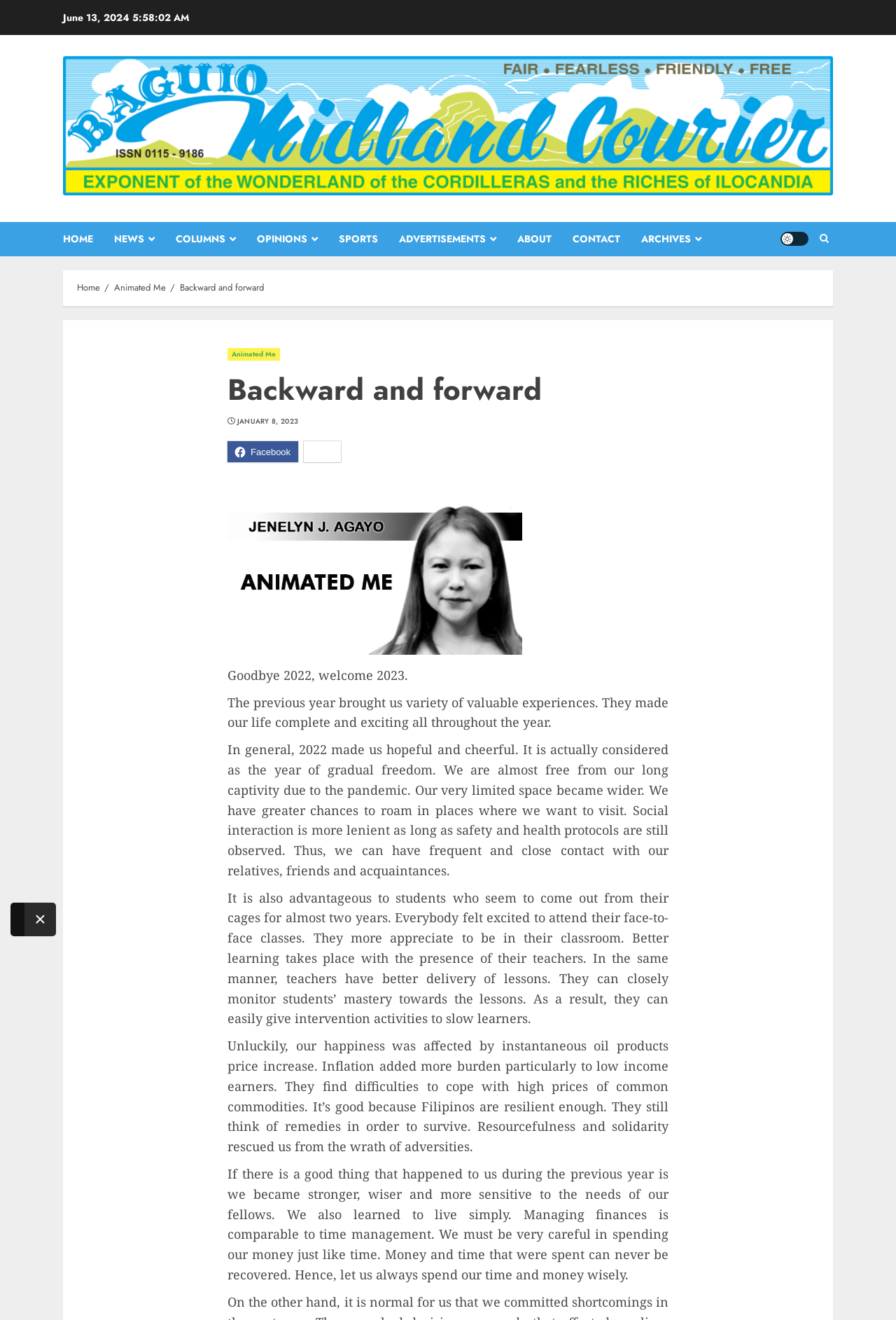Locate the bounding box coordinates of the segment that needs to be clicked to meet this instruction: "Click the Light/Dark Button".

[0.871, 0.176, 0.902, 0.186]